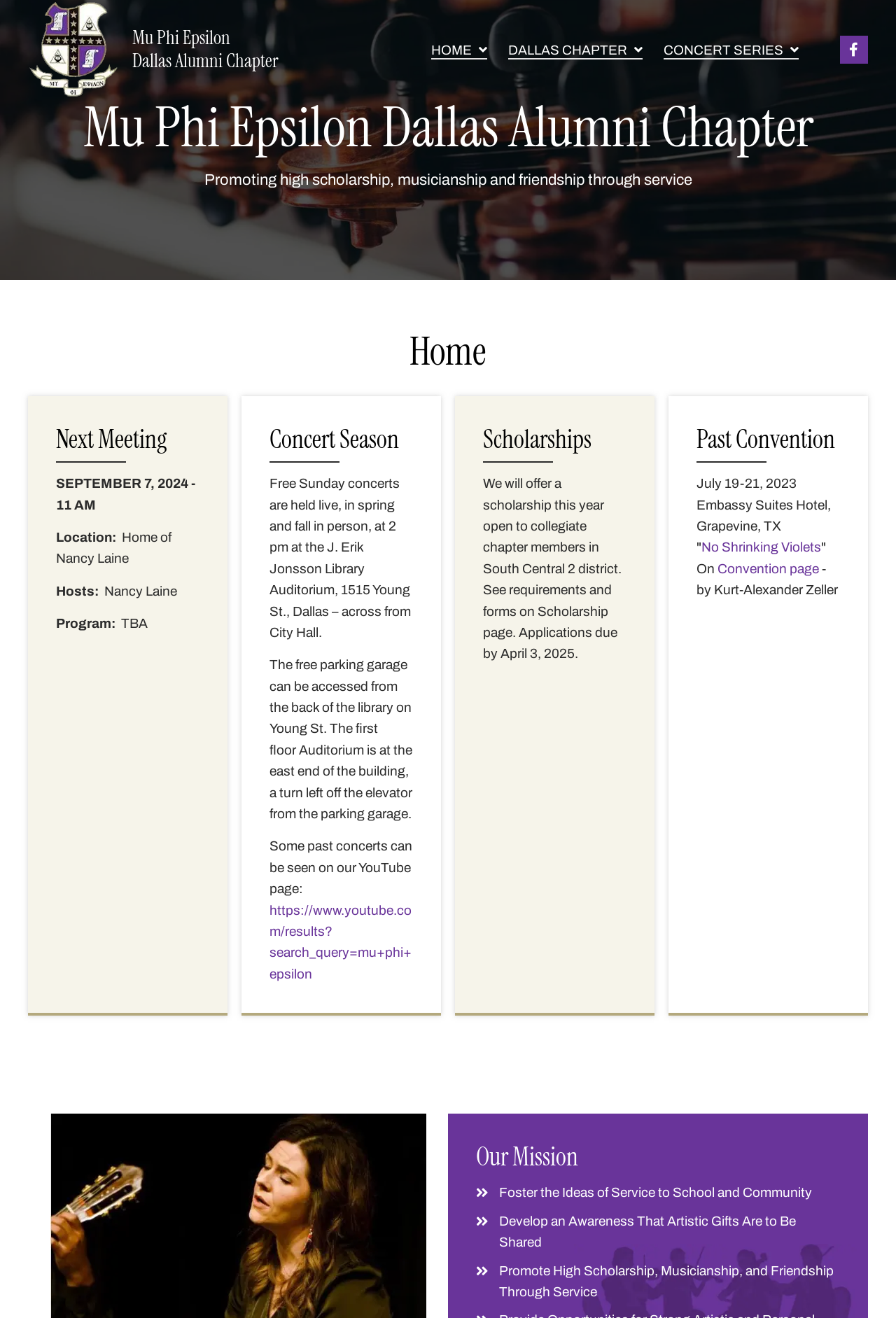Locate the coordinates of the bounding box for the clickable region that fulfills this instruction: "Watch past concerts on YouTube".

[0.301, 0.685, 0.459, 0.744]